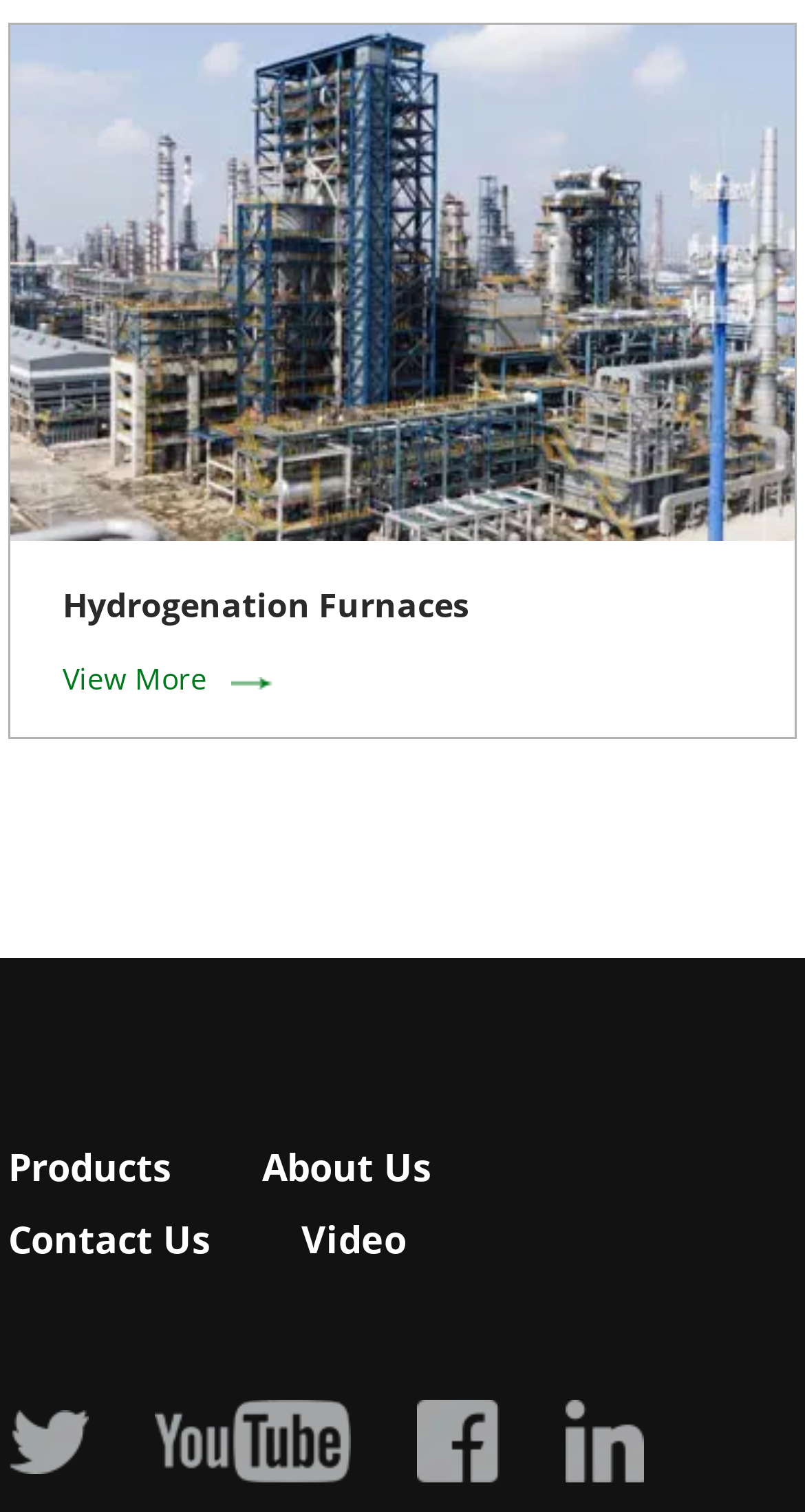Please identify the bounding box coordinates of the element that needs to be clicked to perform the following instruction: "Follow on Twitter".

[0.01, 0.932, 0.11, 0.974]